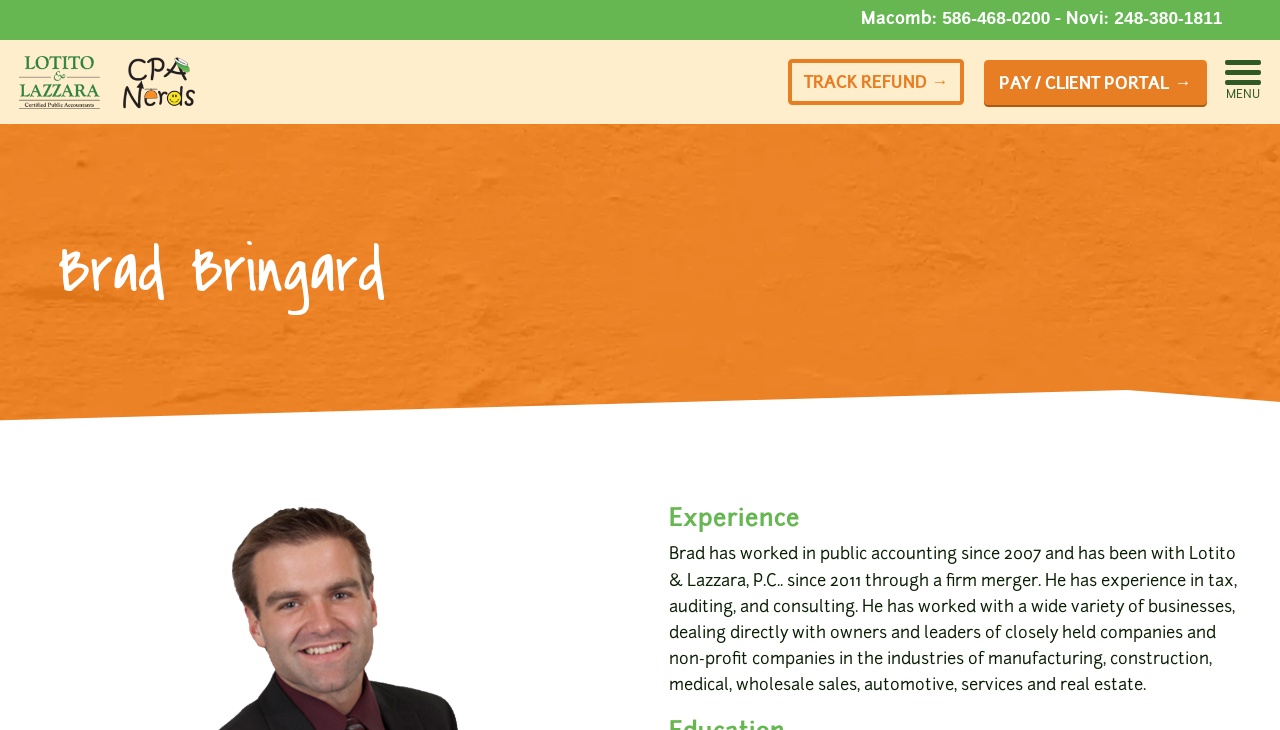Construct a comprehensive description capturing every detail on the webpage.

The webpage is about Brad Bringard, a staff member at CPA Nerds, Lotito & Lazzara, P.C. At the top left, there is a logo of CPA Nerds, which is an image with a link. Next to the logo, there is a menu link labeled "MENU". On the top right, there are three links: "TRACK REFUND →" and "PAY / CLIENT PORTAL →", which are positioned side by side, and a phone number link "586-468-0200" with a label "Macomb:" above it. Another phone number link "248-380-1811" is located to the right of the first phone number link, with a label "- Novi:" above it.

Below the top section, there is a heading "Brad Bringard" that spans about half of the page width. Under this heading, there is a subheading "Experience" that describes Brad's work experience. The text explains that Brad has been working in public accounting since 2007 and has experience in tax, auditing, and consulting, having worked with various businesses in different industries.